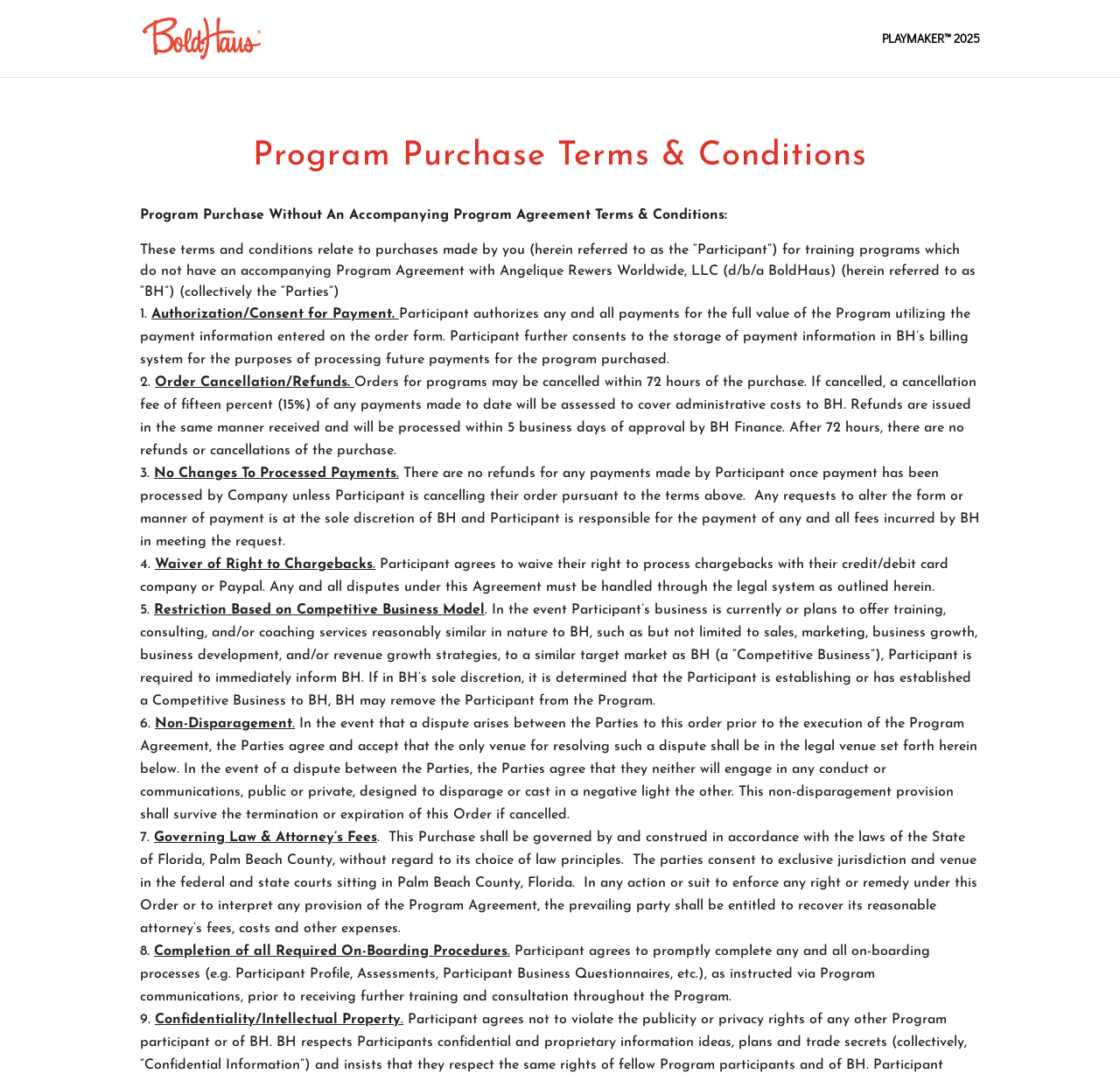Show the bounding box coordinates for the HTML element described as: "alt="BoldHaus Vault"".

[0.128, 0.025, 0.234, 0.042]